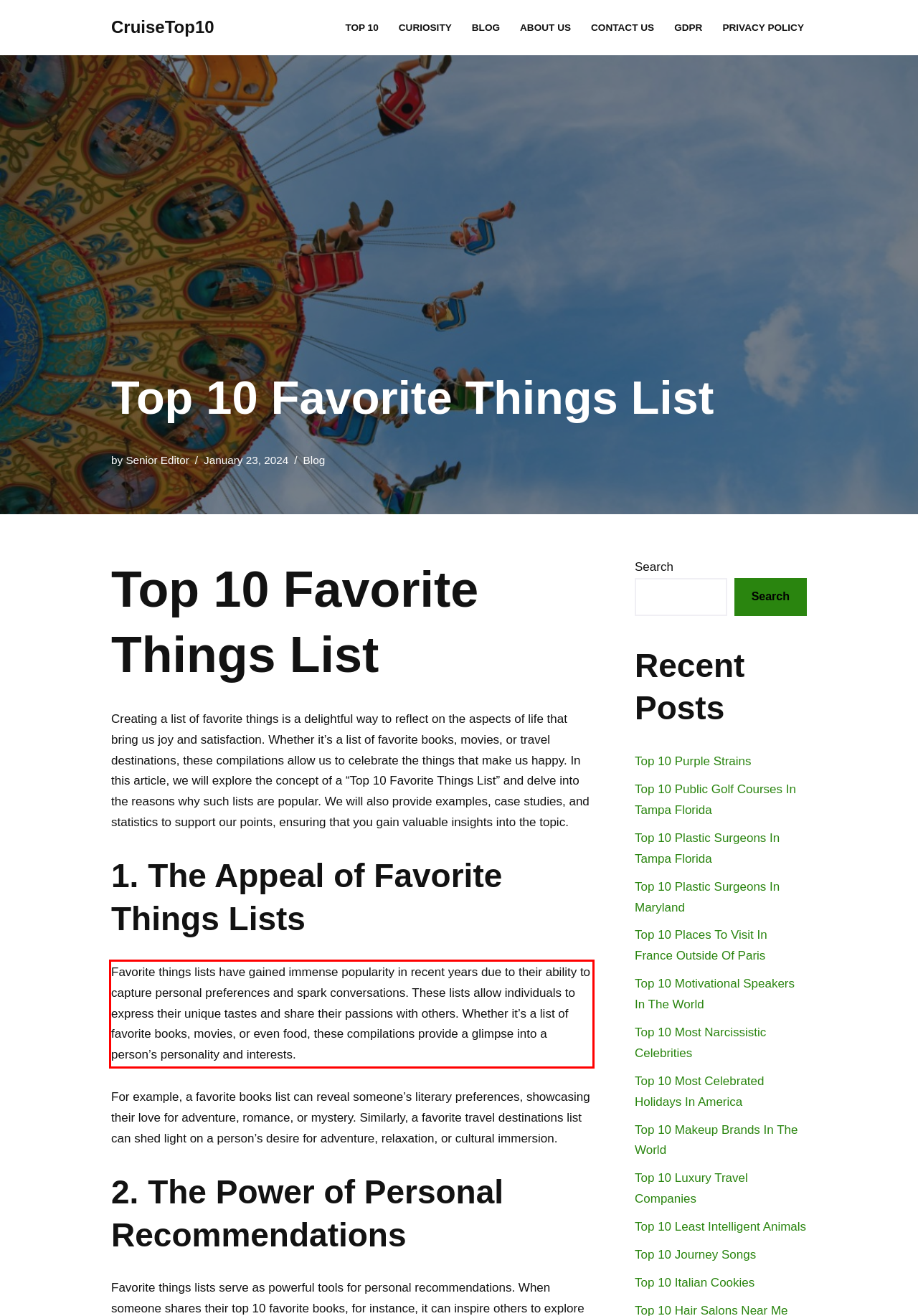Using the provided webpage screenshot, identify and read the text within the red rectangle bounding box.

Favorite things lists have gained immense popularity in recent years due to their ability to capture personal preferences and spark conversations. These lists allow individuals to express their unique tastes and share their passions with others. Whether it’s a list of favorite books, movies, or even food, these compilations provide a glimpse into a person’s personality and interests.